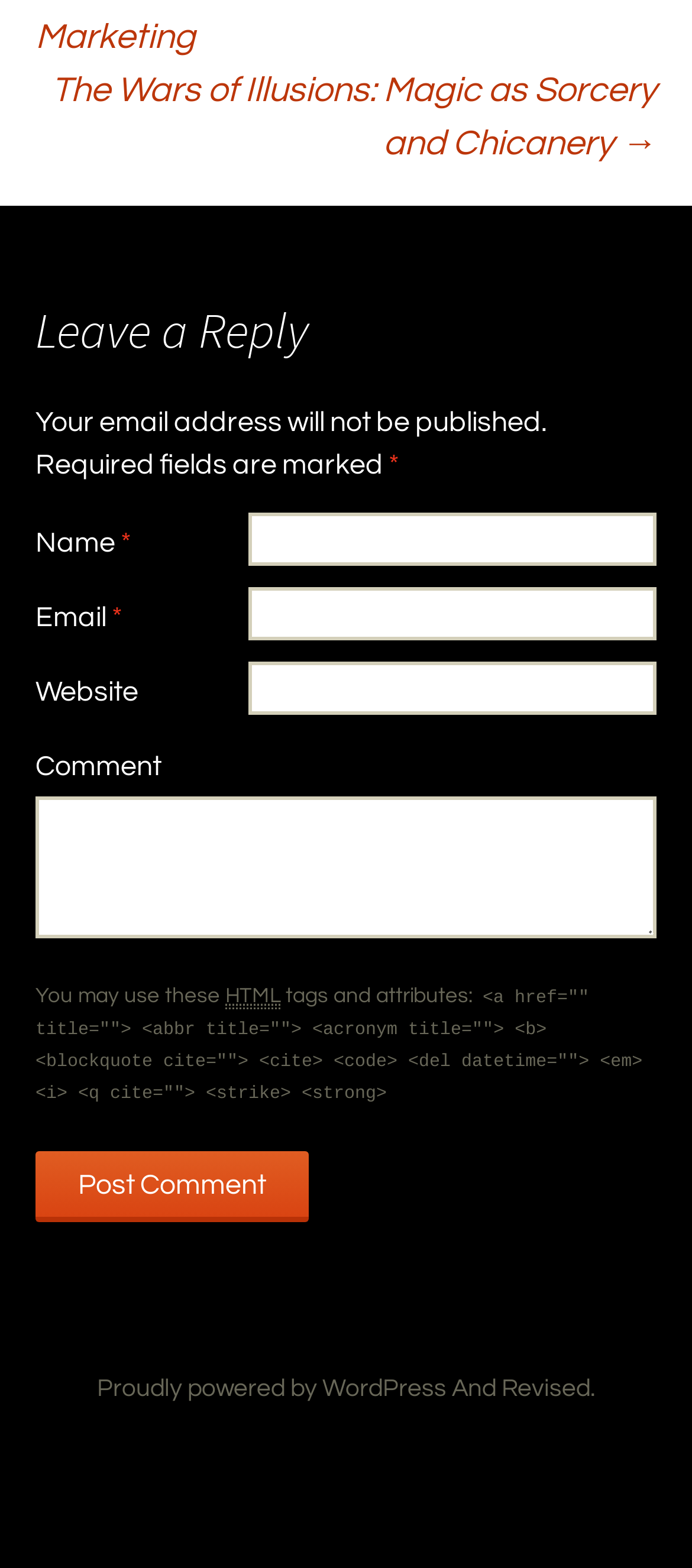Please provide the bounding box coordinates for the element that needs to be clicked to perform the instruction: "Visit the WordPress homepage". The coordinates must consist of four float numbers between 0 and 1, formatted as [left, top, right, bottom].

[0.14, 0.878, 0.645, 0.893]